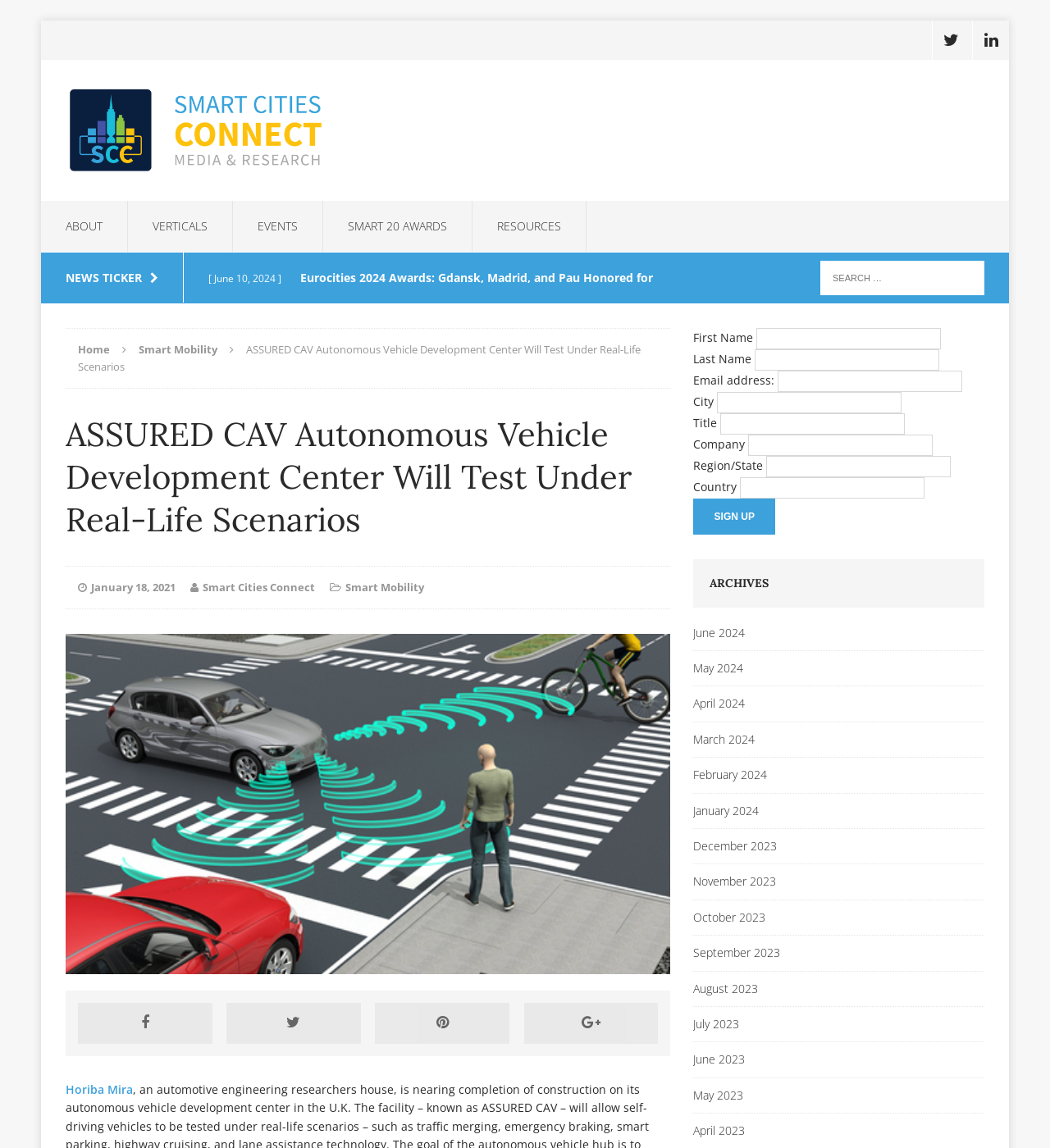What are the social media platforms linked at the top right corner?
From the details in the image, answer the question comprehensively.

The social media platforms linked at the top right corner of the webpage are Twitter and LinkedIn, as indicated by the icons and text ' Twitter' and ' LinkedIn'.